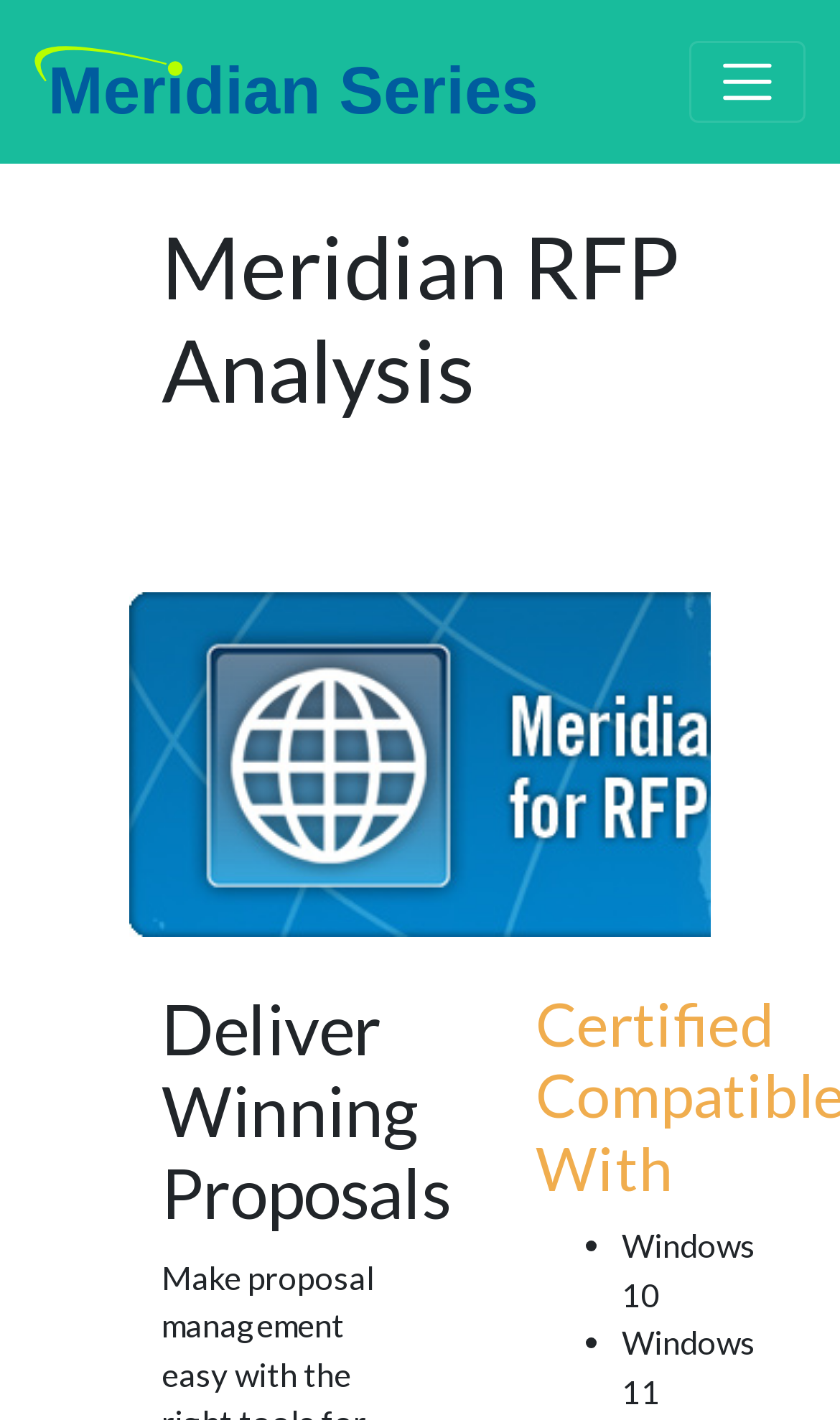What is the theme of the webpage? From the image, respond with a single word or brief phrase.

RFP Analysis